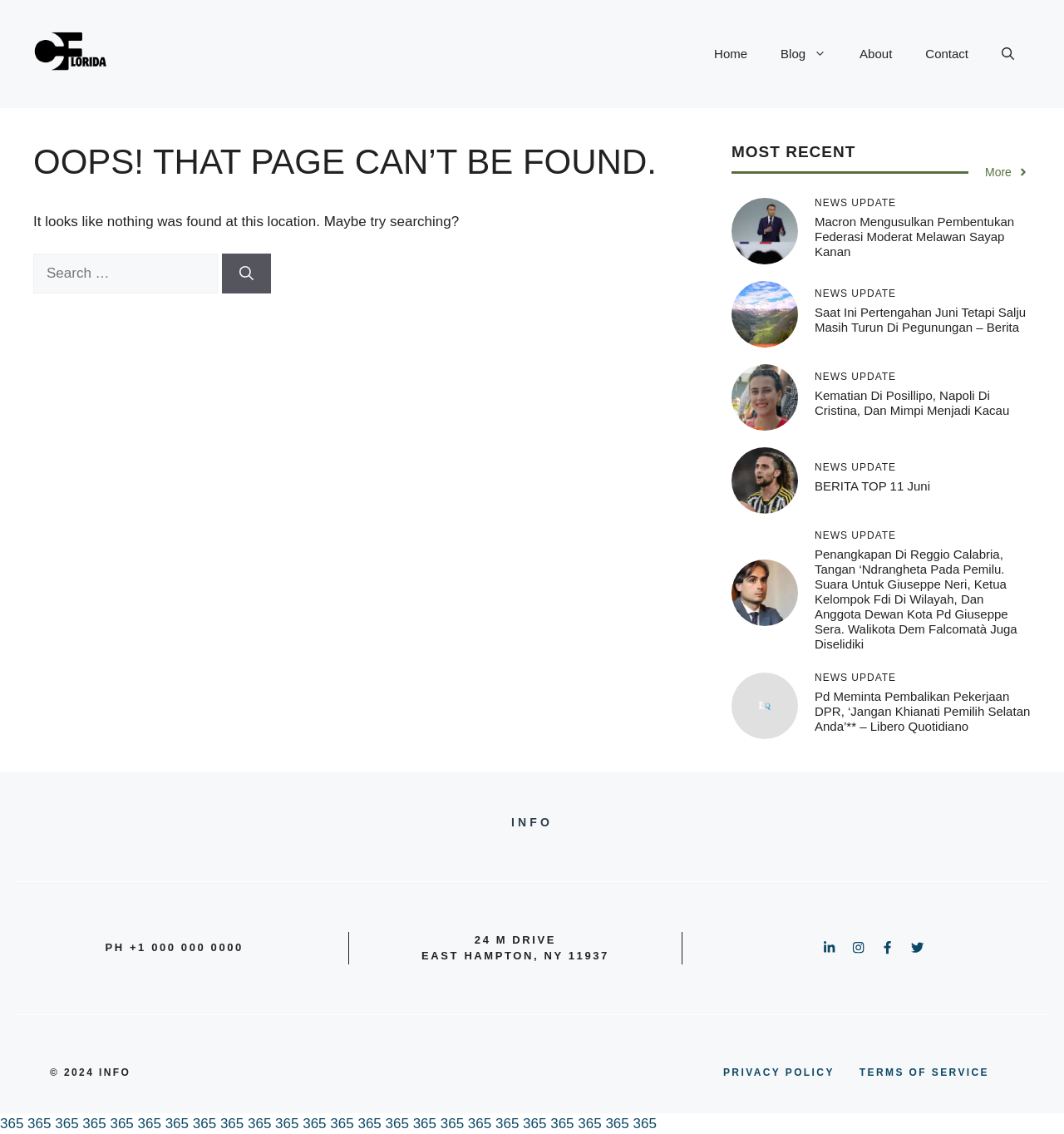Give an extensive and precise description of the webpage.

This webpage displays a "Page Not Found" error message. At the top, there is a banner with the site's name "Info TerUptodate ― crusinsouthflorida.com" and a navigation menu with links to "Home", "Blog", "About", and "Contact". Below the banner, there is a heading that reads "OOPS! THAT PAGE CAN’T BE FOUND." followed by a paragraph of text that suggests searching for the content.

On the left side of the page, there is a search box with a button labeled "Search". Below the search box, there are several news update sections, each with a heading and a link to a news article. The news articles have titles such as "Macron Mengusulkan Pembentukan Federasi Moderat Melawan Sayap Kanan" and "Penangkapan Di Reggio Calabria, Tangan ‘Ndrangheta Pada Pemilu."

On the right side of the page, there is a section with the heading "MOST RECENT" and a link to "More". Below this section, there are several figures with links to news articles.

At the bottom of the page, there is a footer section with contact information, including a phone number and an address. There are also links to "PRIVACY POLICY" and "TERMS OF SERVICE". Additionally, there are several links to "365" at the very bottom of the page.